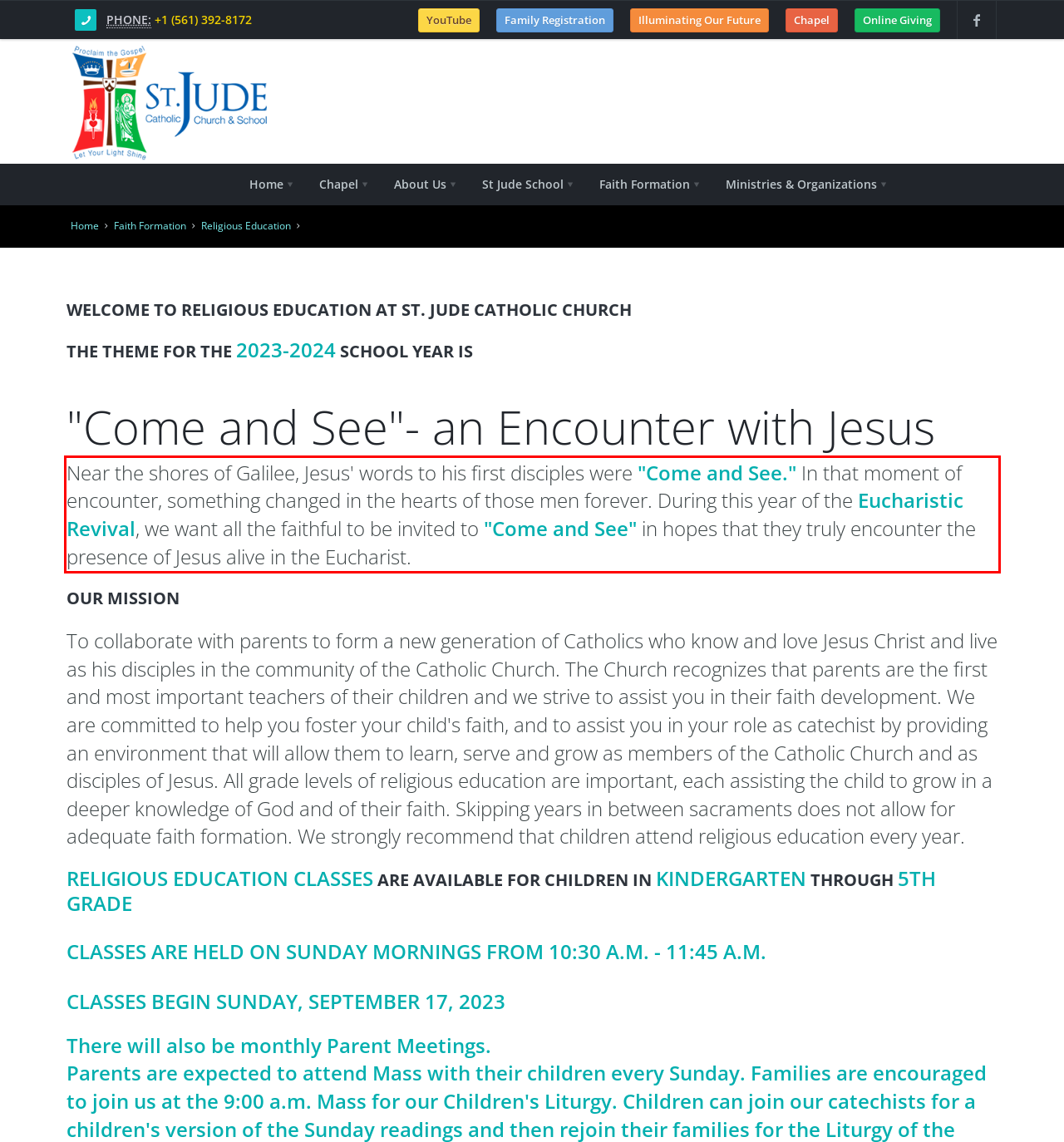Please look at the screenshot provided and find the red bounding box. Extract the text content contained within this bounding box.

Near the shores of Galilee, Jesus' words to his first disciples were "Come and See." In that moment of encounter, something changed in the hearts of those men forever. During this year of the Eucharistic Revival, we want all the faithful to be invited to "Come and See" in hopes that they truly encounter the presence of Jesus alive in the Eucharist.